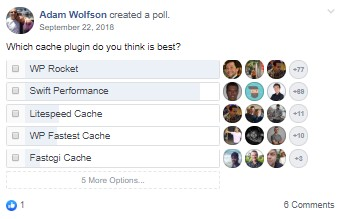How many cache plugins are featured in the poll?
Please provide a full and detailed response to the question.

I counted the number of options presented in the poll, and I found that there are five cache plugins listed, which are WP Rocket, Swift Performance, LiteSpeed Cache, WP Fastest Cache, and Fastogi Cache.